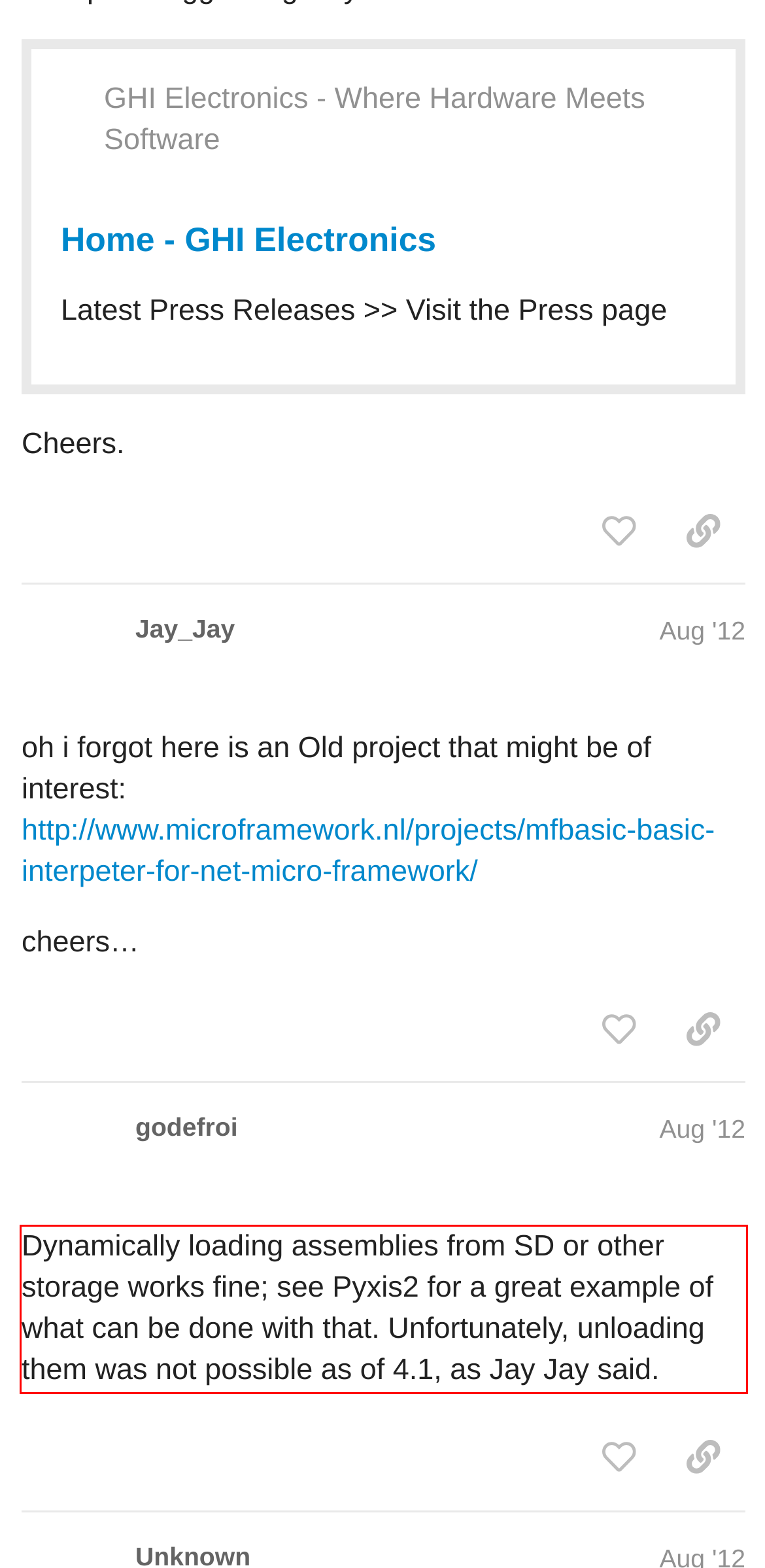Identify and extract the text within the red rectangle in the screenshot of the webpage.

Dynamically loading assemblies from SD or other storage works fine; see Pyxis2 for a great example of what can be done with that. Unfortunately, unloading them was not possible as of 4.1, as Jay Jay said.